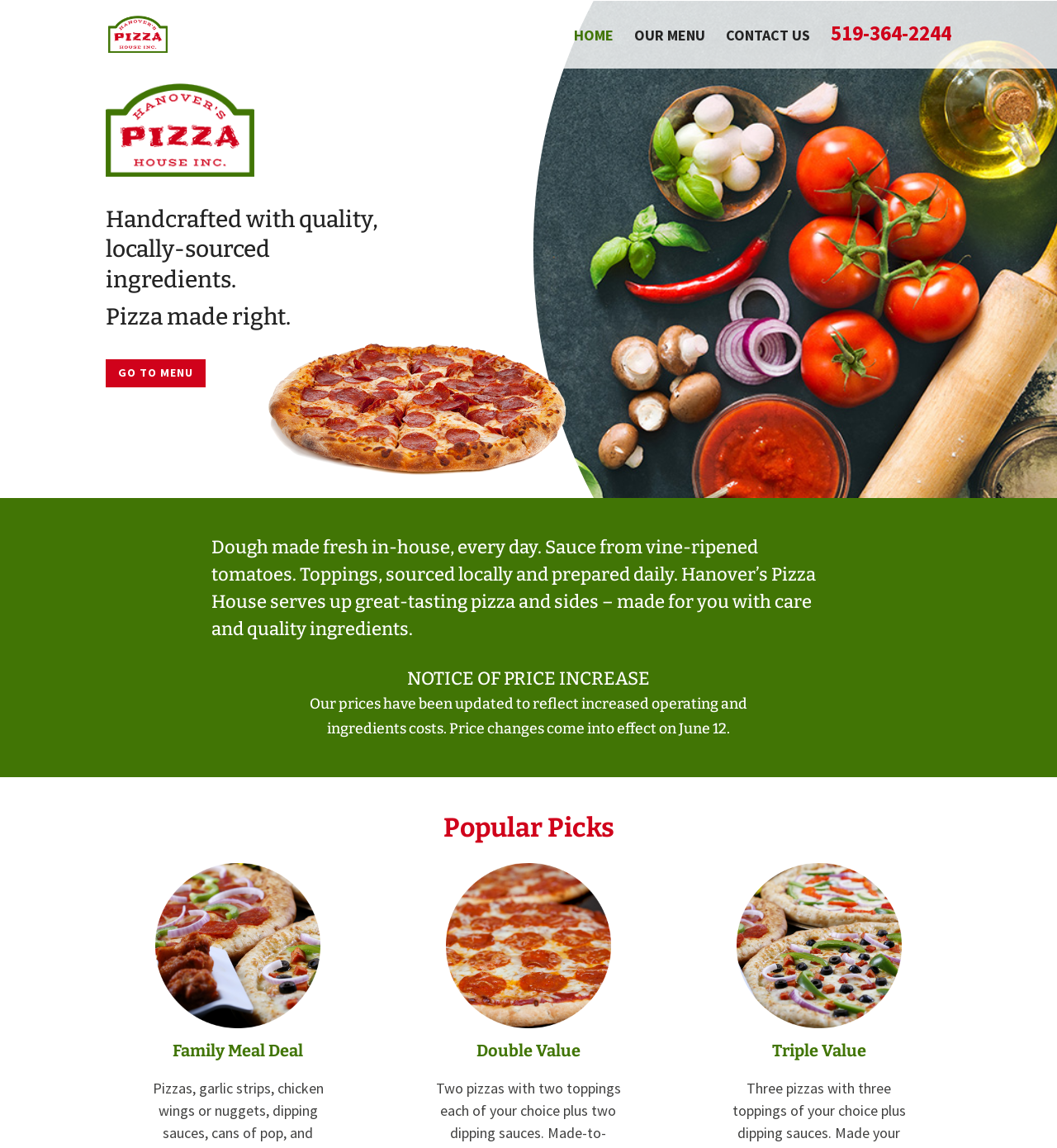What is the phone number on the top right?
Please give a detailed and elaborate answer to the question.

I found the phone number by looking at the top right section of the webpage, where I saw a link with the text '519-364-2244'.